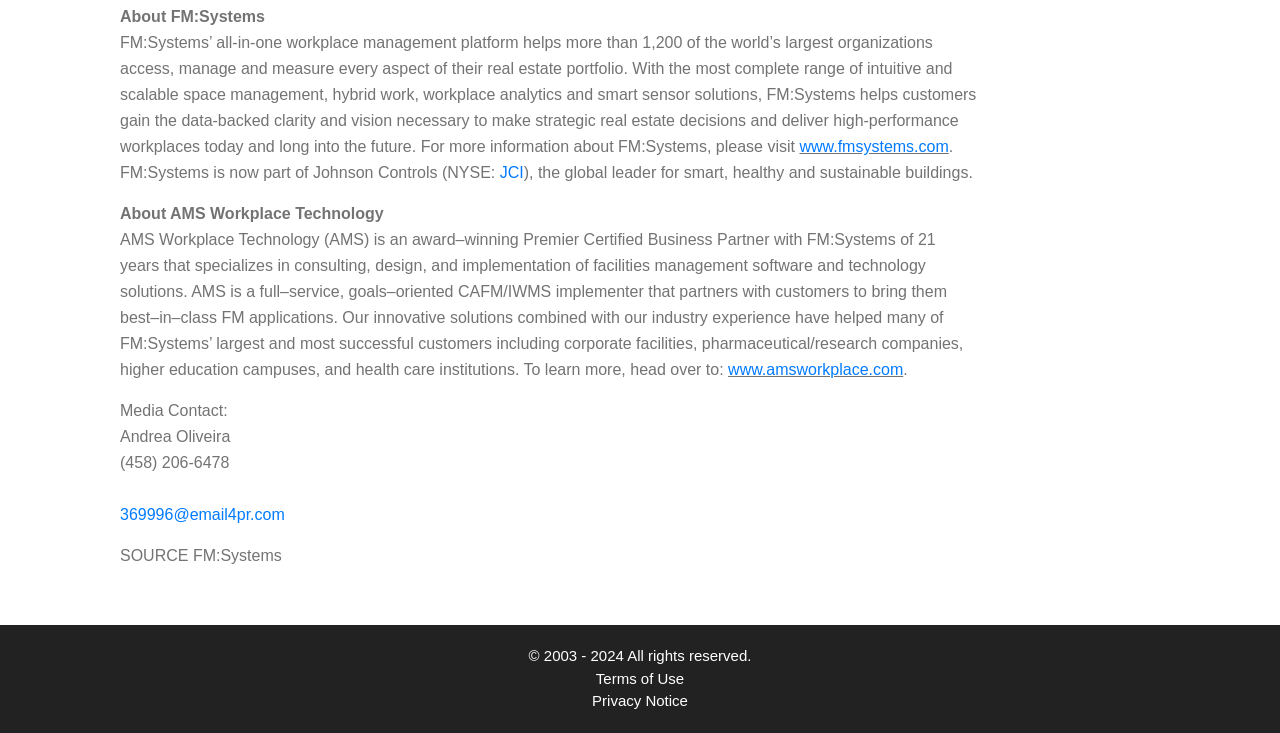Please answer the following question using a single word or phrase: 
What is the copyright year range?

2003 - 2024